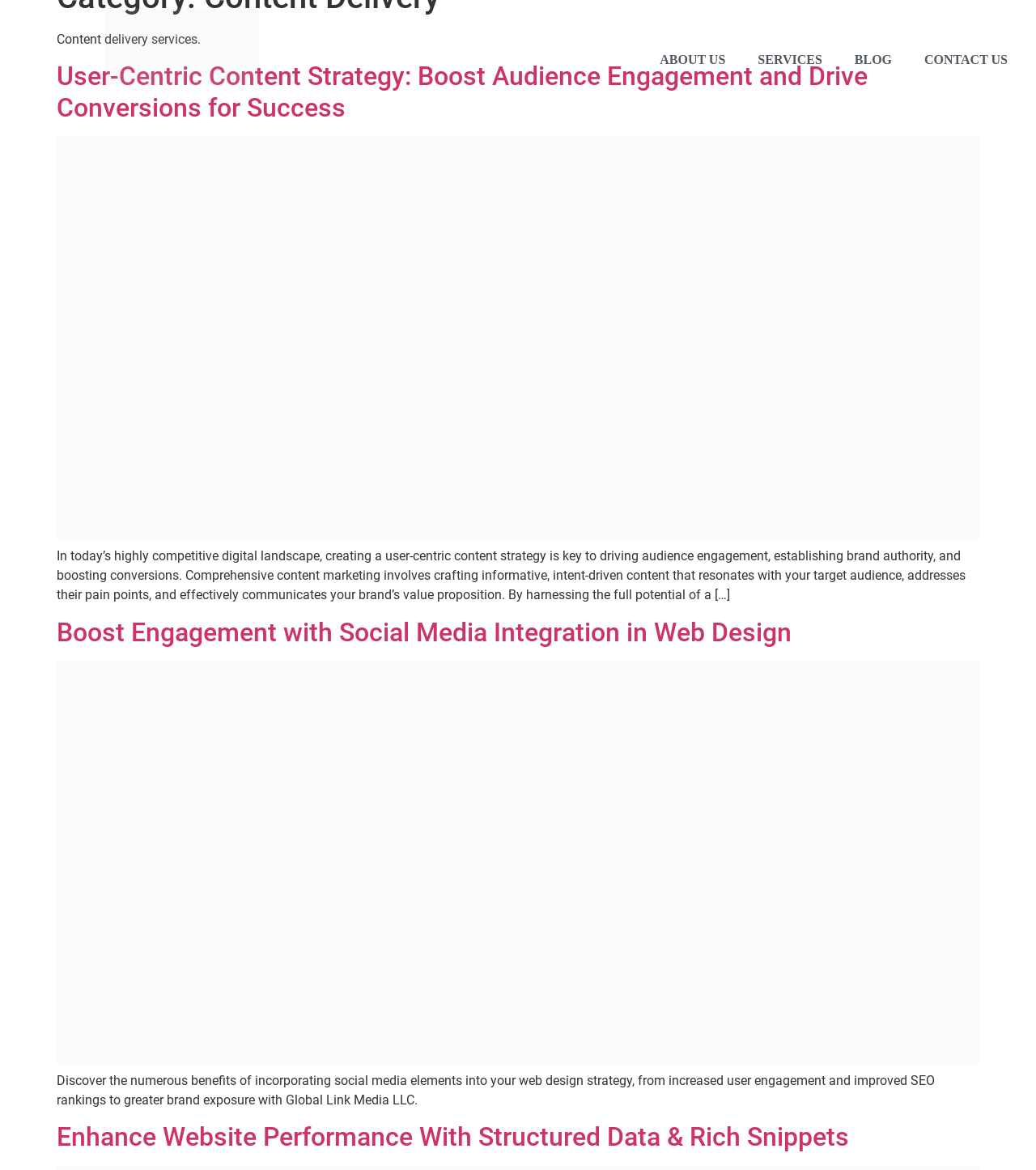Explain in detail what is displayed on the webpage.

The webpage is a website for Global Link Media LLC, a digital marketing services company based in Rapid City, SD. At the top left corner, there is a yellow logo of the company. The navigation menu is located at the top right corner, consisting of five links: "ABOUT US", "SERVICES", "BLOG", and "CONTACT US". 

Below the navigation menu, there is a brief introduction to the company's content delivery services. The main content of the webpage is divided into three sections. The first section is about user-centric content strategy, with a heading and a link to a related article. There is also an image related to content strategy on the right side of this section. The section provides a brief overview of the importance of creating a user-centric content strategy in today's digital landscape.

The second section is about boosting engagement with social media integration in web design. It has a heading and a link to a related article, as well as social media icons on the right side. This section discusses the benefits of incorporating social media elements into web design.

The third section is about enhancing website performance with structured data and rich snippets. It has a heading and a link to a related article. This section appears at the bottom of the webpage.